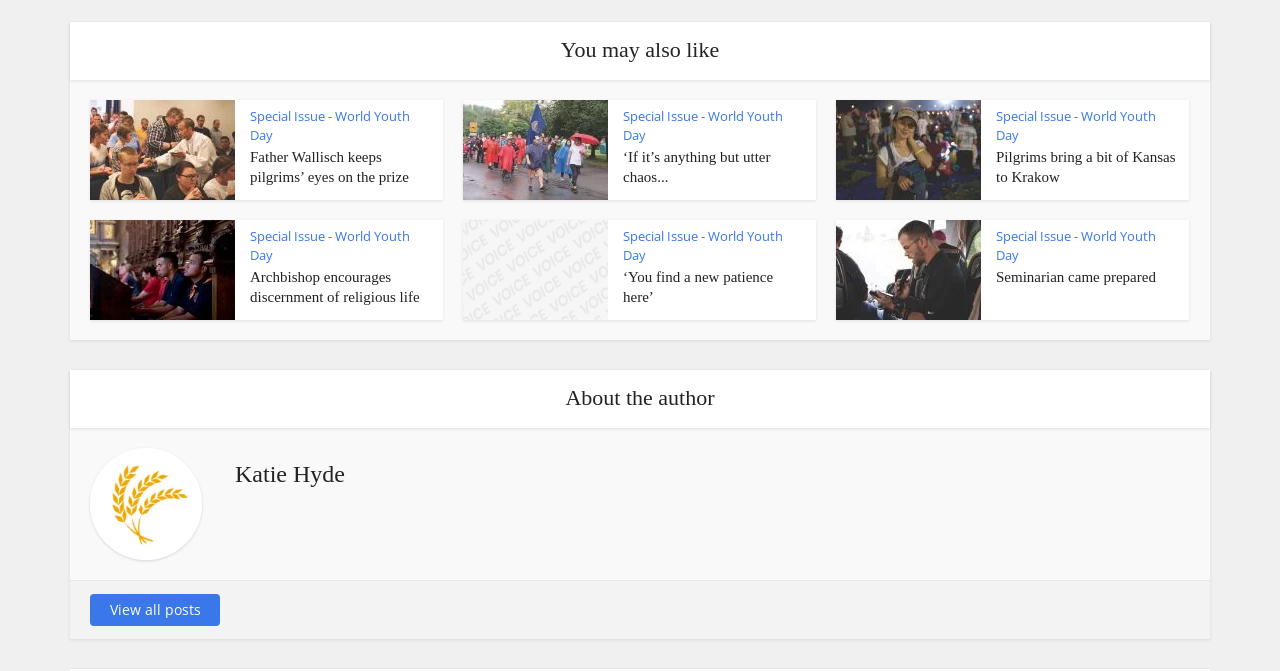Please identify the bounding box coordinates of the element that needs to be clicked to perform the following instruction: "Check 'About the author'".

[0.055, 0.551, 0.945, 0.638]